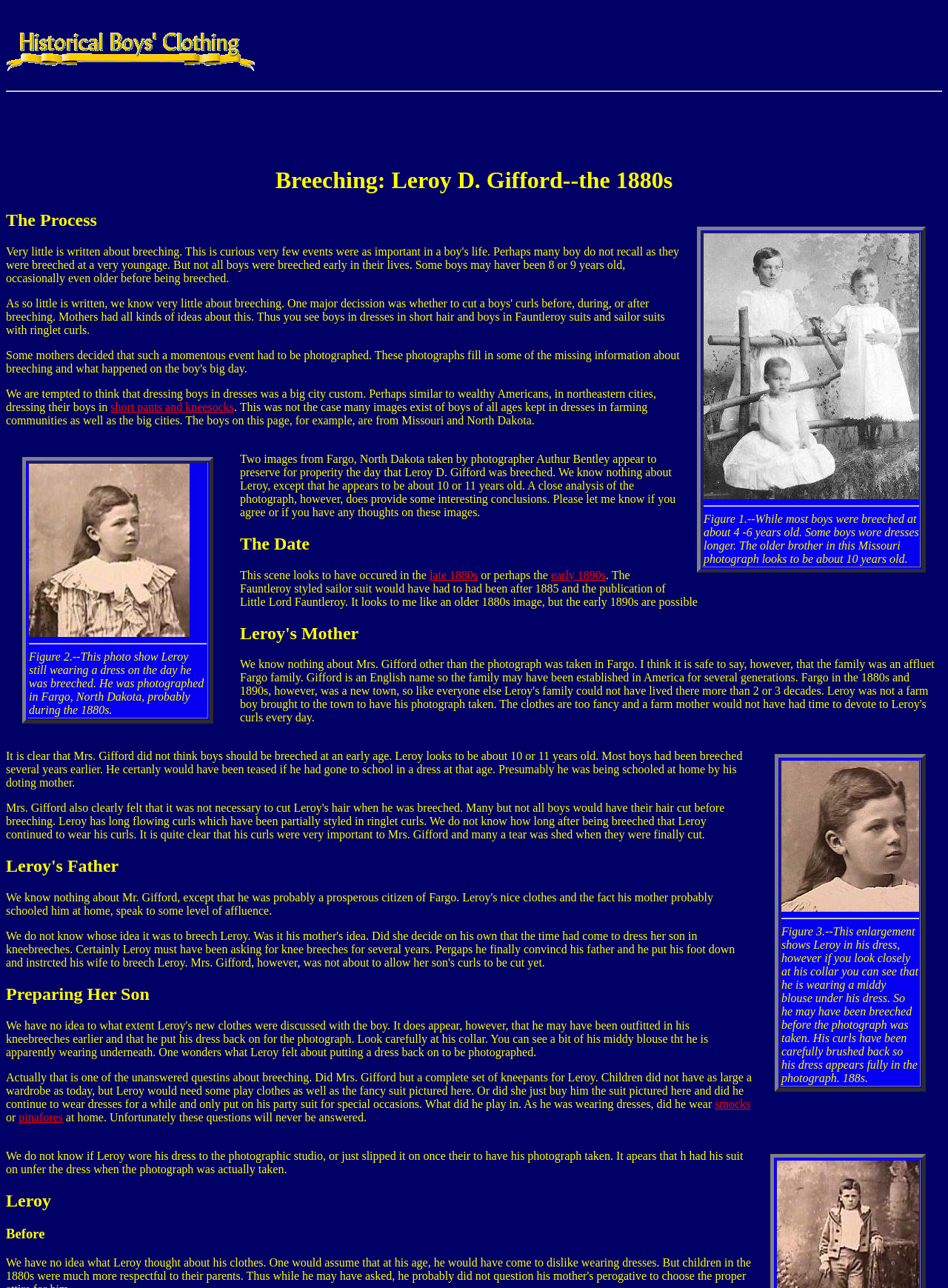Using the elements shown in the image, answer the question comprehensively: What is Leroy wearing under his dress?

The answer can be found in the text associated with Figure 3, which states 'if you look closely at his collar you can see that he is wearing a middy blouse under his dress.'